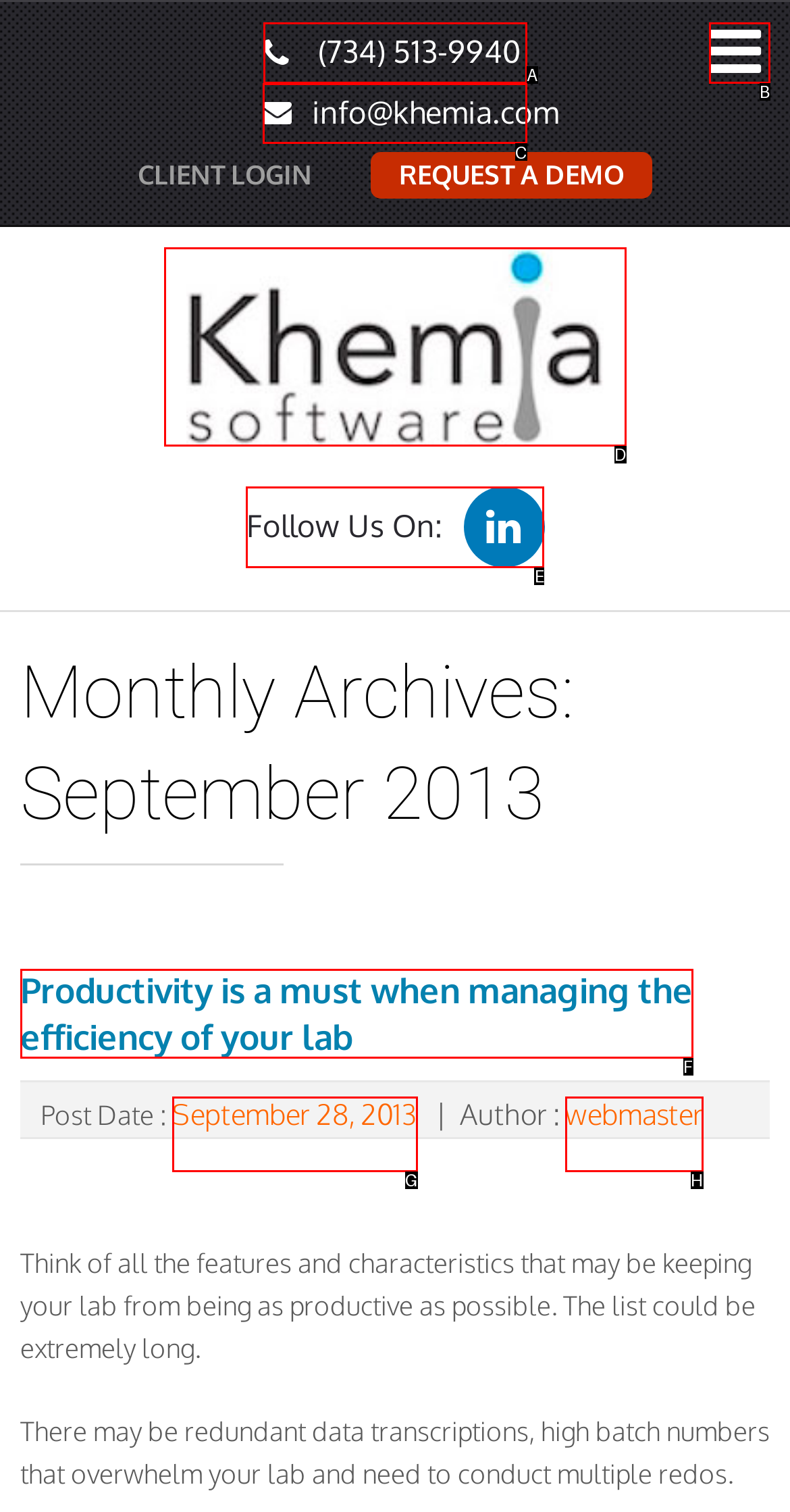Point out the correct UI element to click to carry out this instruction: go to the about page
Answer with the letter of the chosen option from the provided choices directly.

None